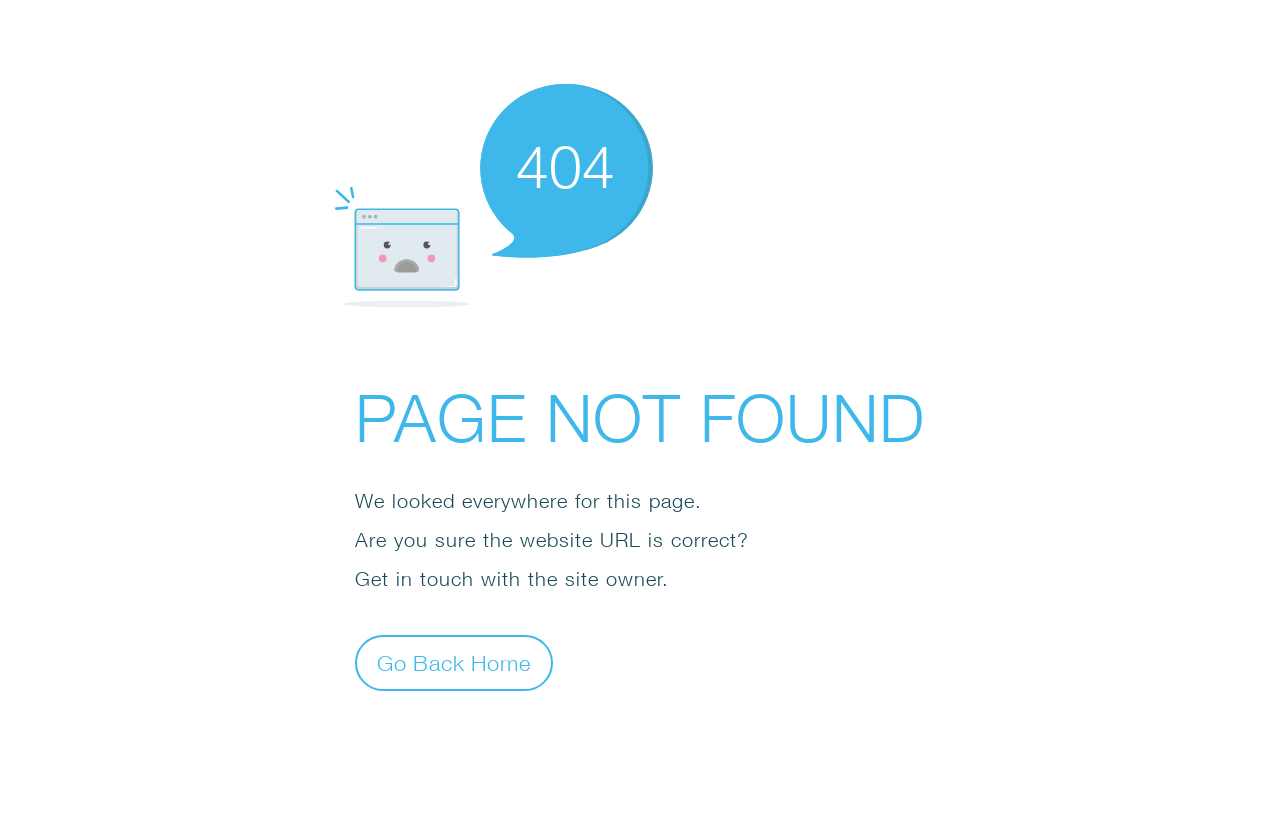Give a one-word or short-phrase answer to the following question: 
What is the main message on the page?

PAGE NOT FOUND